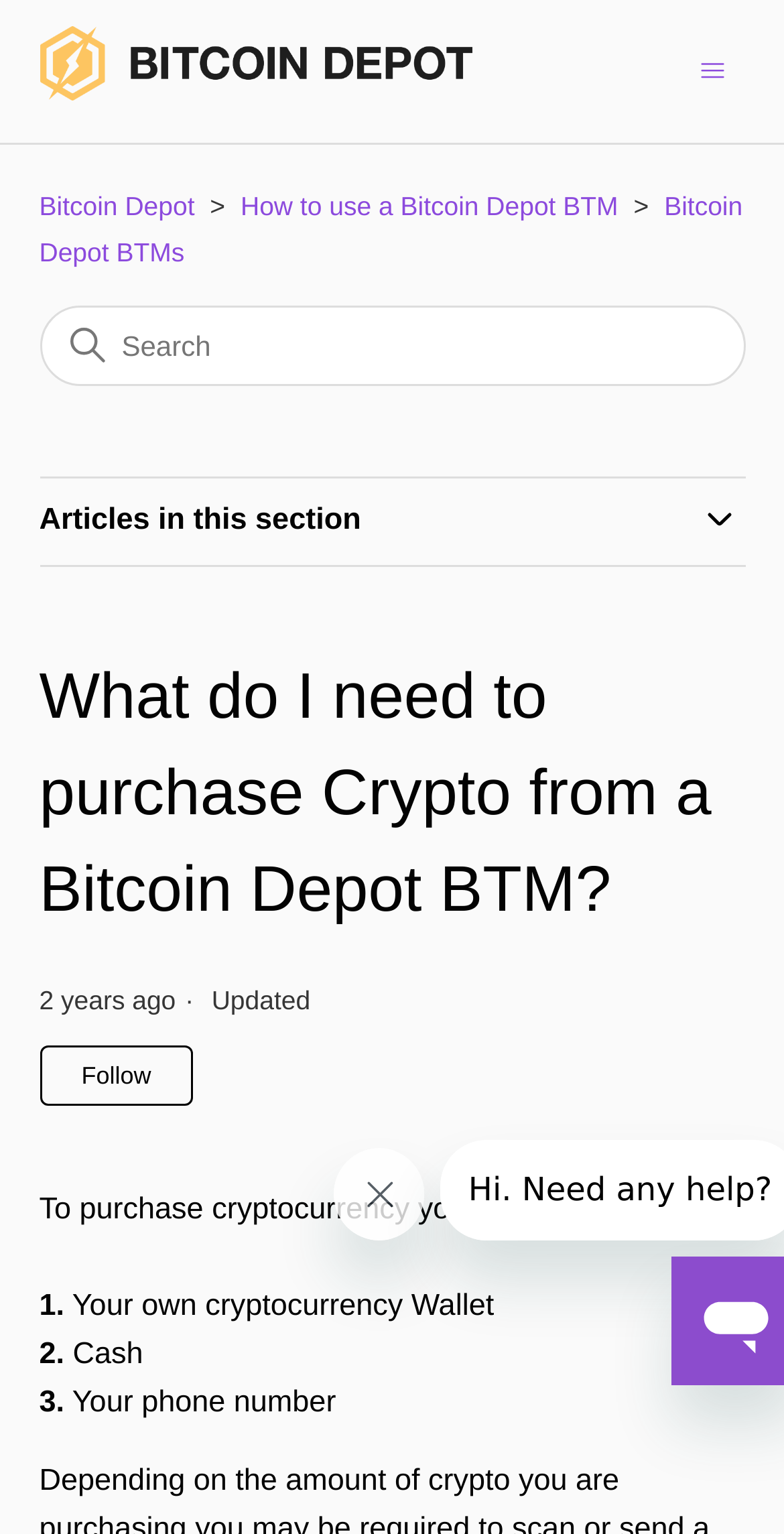Locate the heading on the webpage and return its text.

What do I need to purchase Crypto from a Bitcoin Depot BTM?